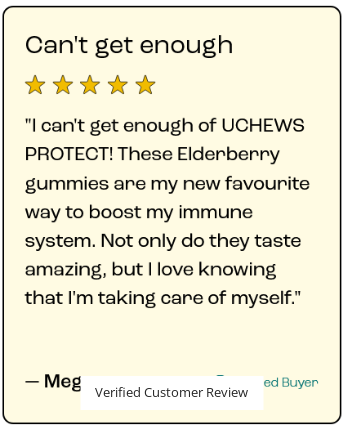Use a single word or phrase to answer the question:
What is the benefit of UCHEWS PROTECT mentioned in the review?

Boosting immune system